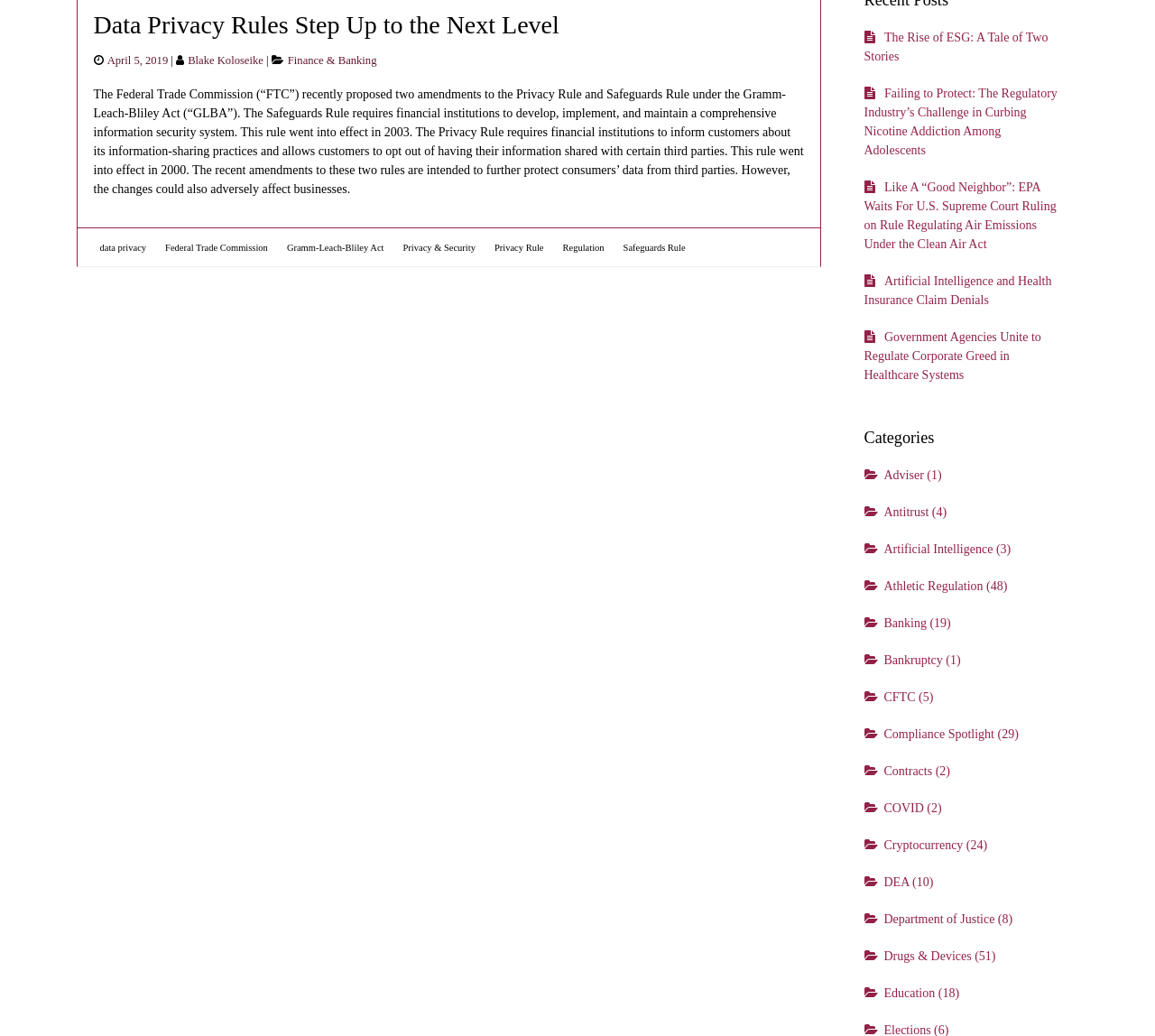Locate the bounding box of the UI element described in the following text: "Banking".

[0.765, 0.595, 0.802, 0.608]